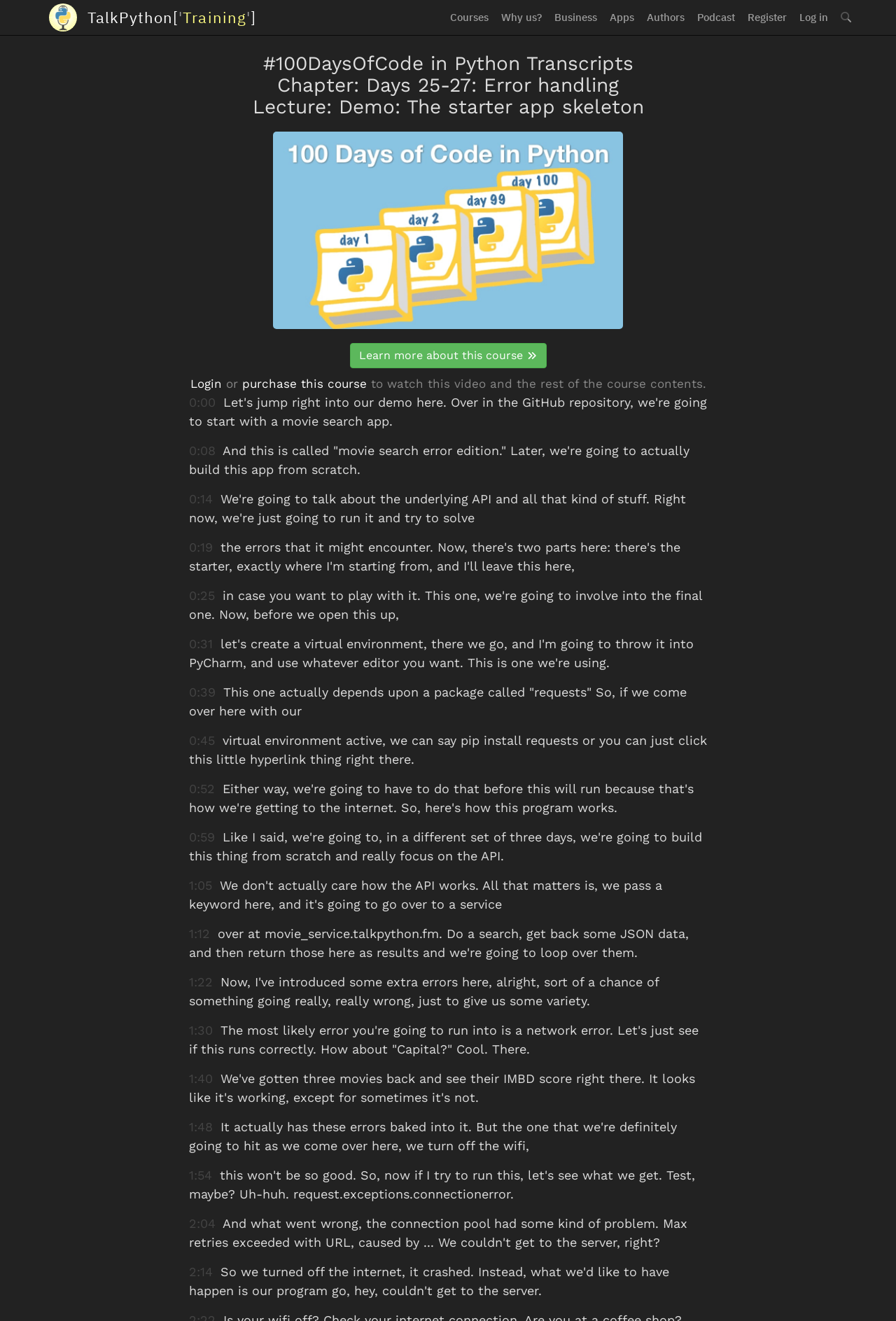How many links are there in the navigation menu?
Based on the image, provide your answer in one word or phrase.

9